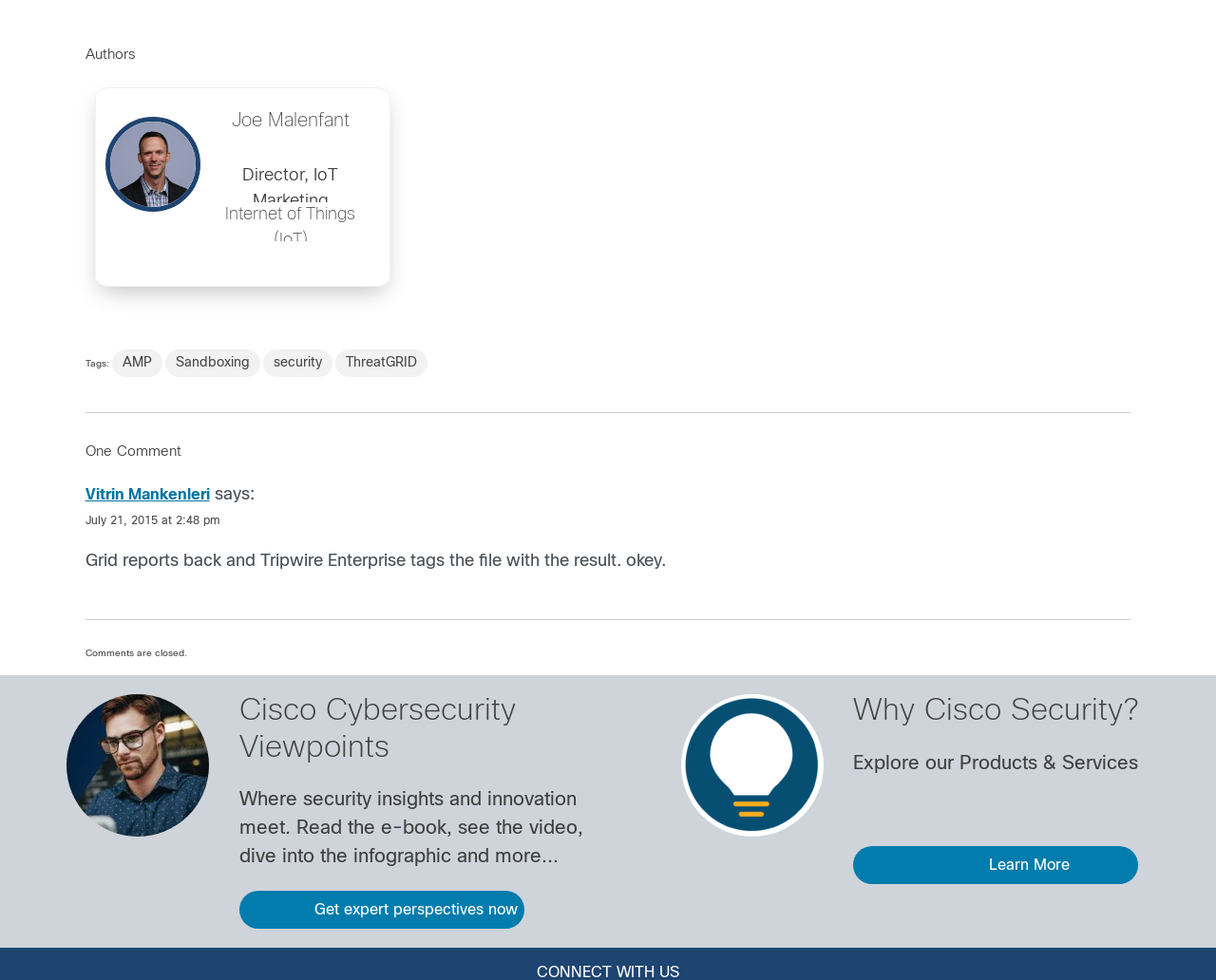Please find the bounding box coordinates of the section that needs to be clicked to achieve this instruction: "Get expert perspectives now".

[0.197, 0.909, 0.431, 0.948]